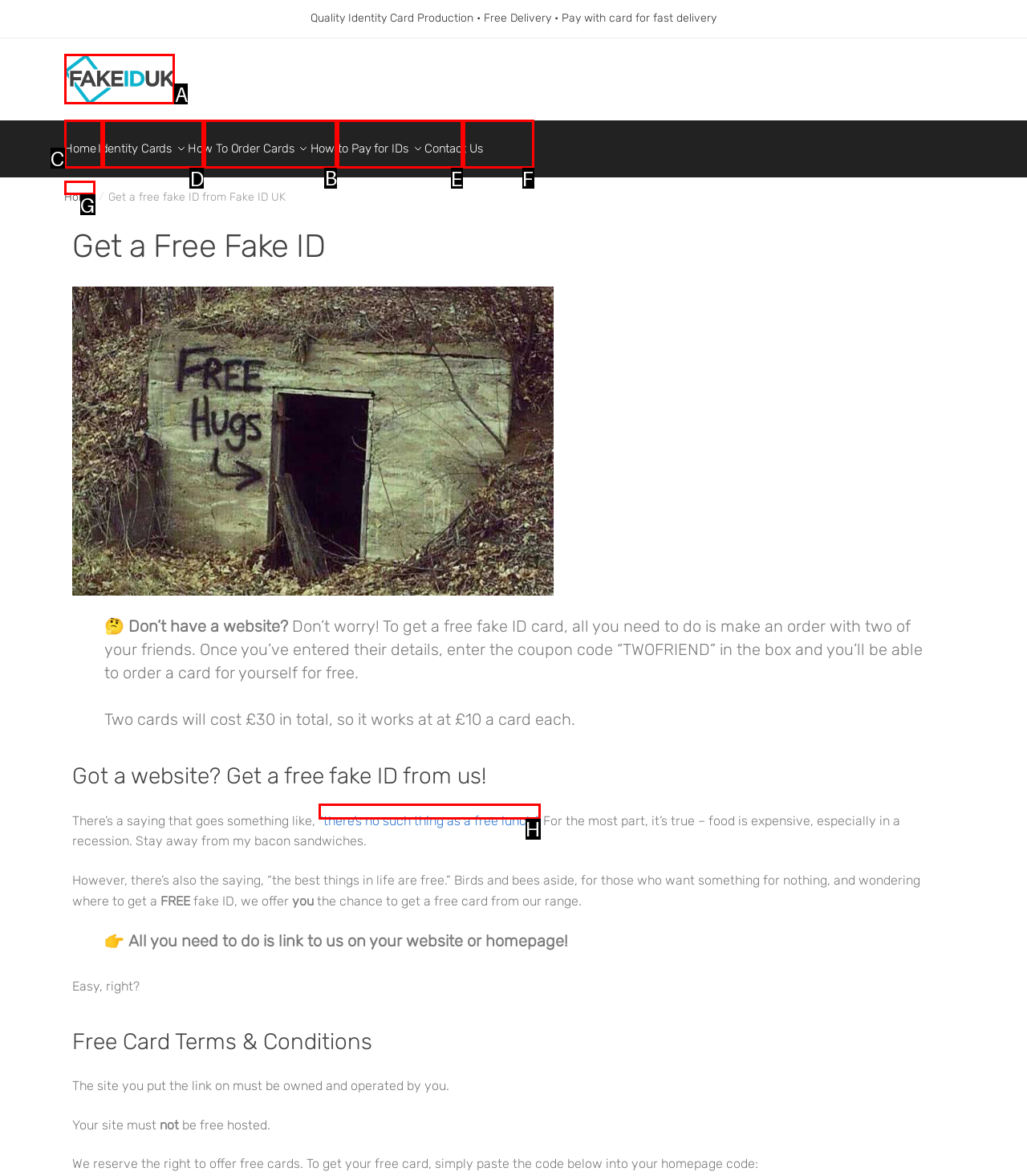Identify the letter of the UI element you should interact with to perform the task: Click on the 'How To Order Cards' link
Reply with the appropriate letter of the option.

B